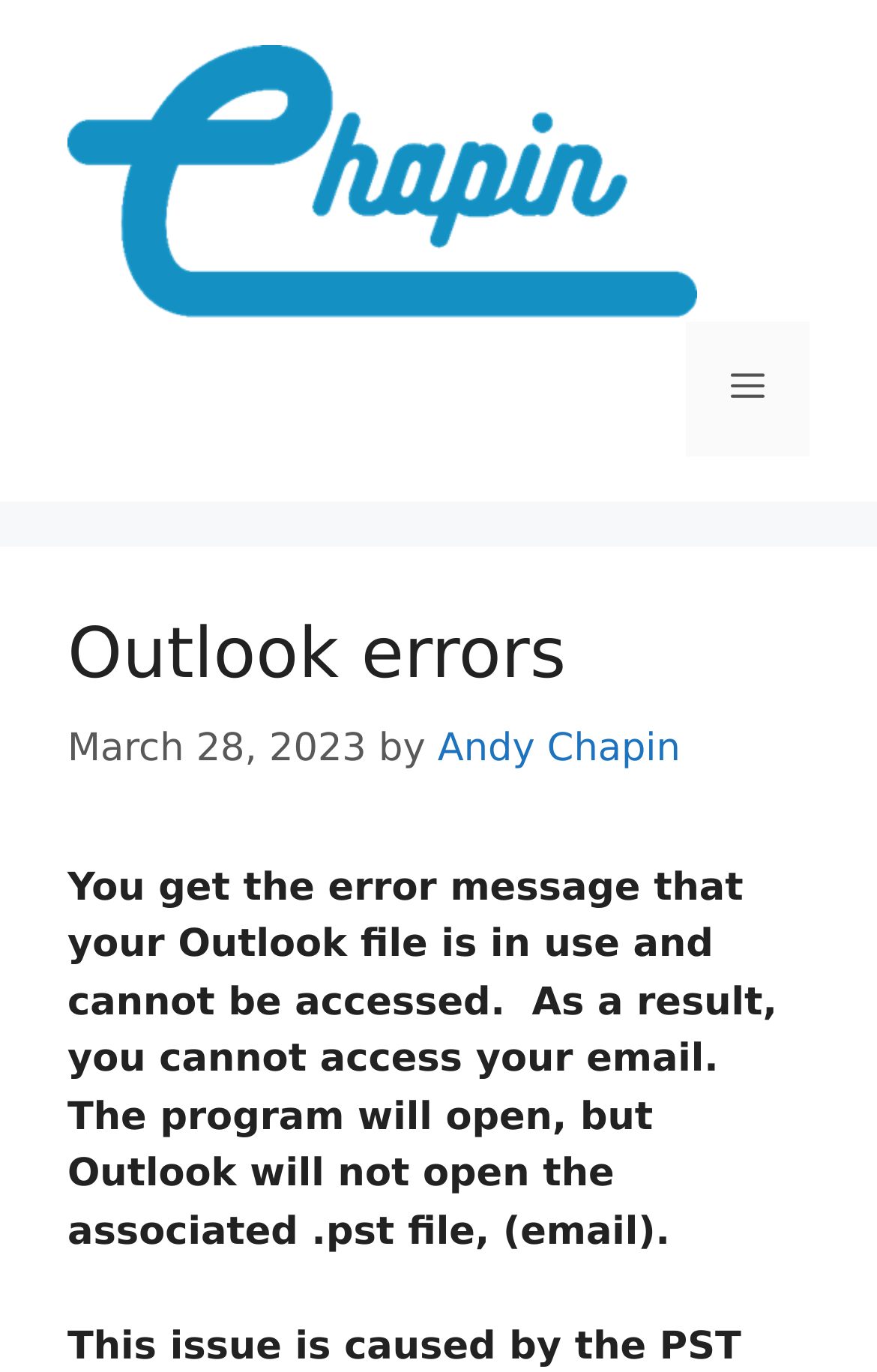Using the information shown in the image, answer the question with as much detail as possible: Who wrote the article?

I found the author's name by examining the header section of the page, where I saw a link with the text 'Andy Chapin' next to the word 'by'.